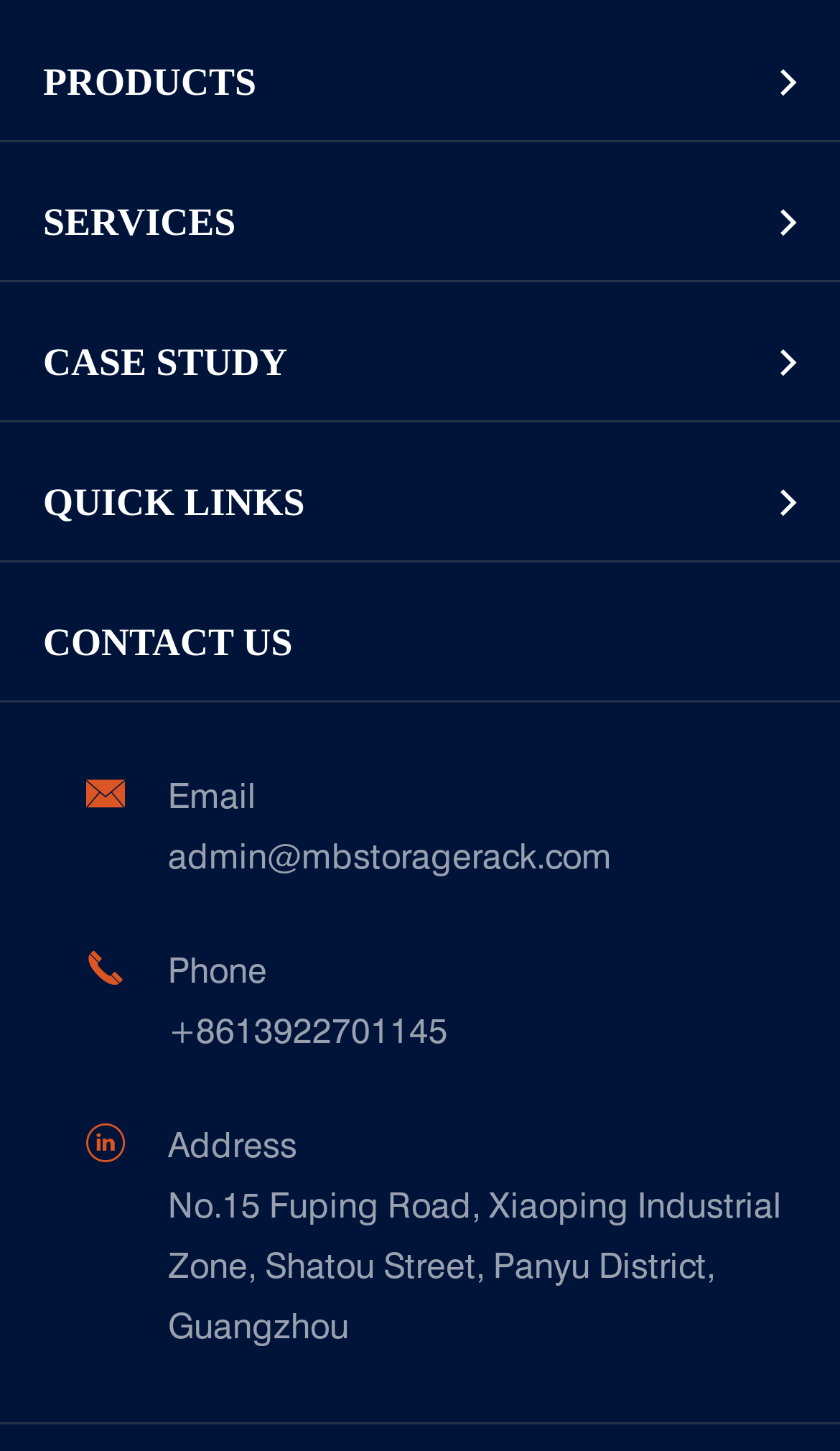Given the description: "Products", determine the bounding box coordinates of the UI element. The coordinates should be formatted as four float numbers between 0 and 1, [left, top, right, bottom].

[0.0, 0.016, 0.872, 0.097]